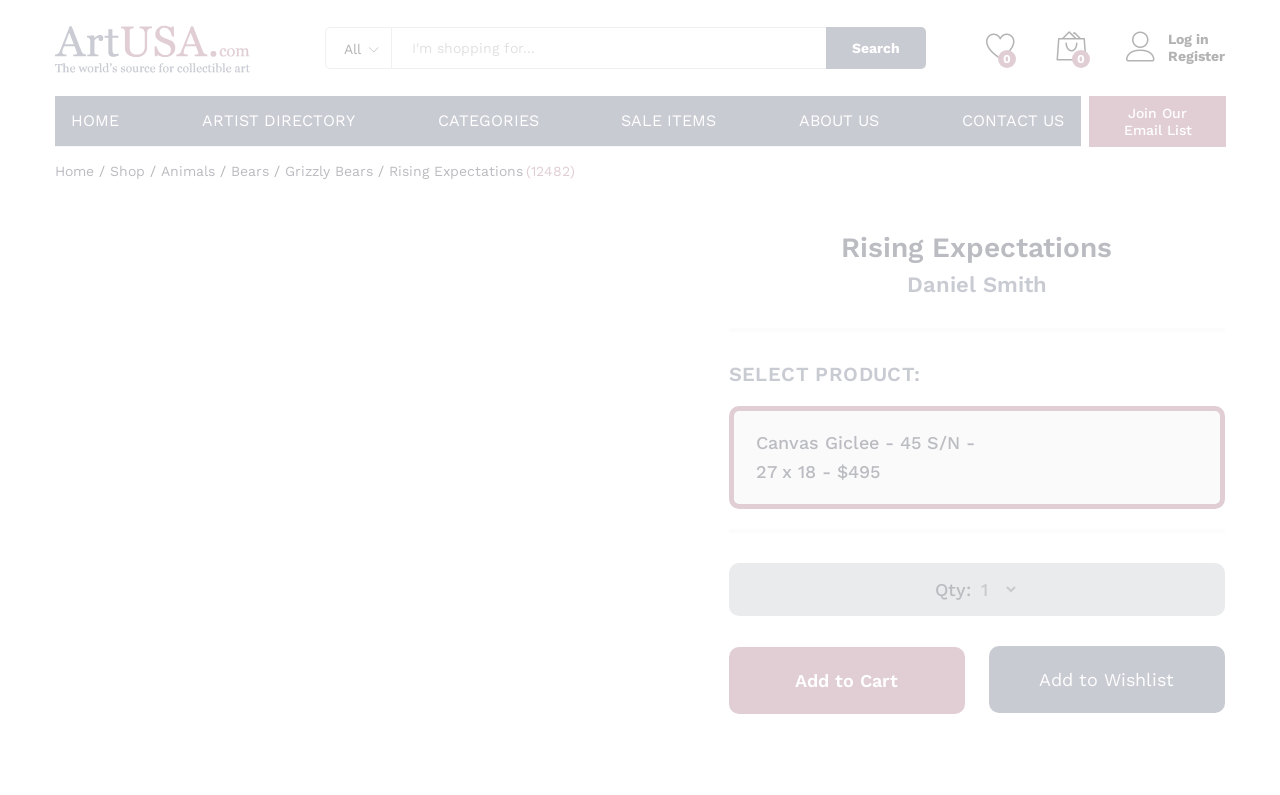Offer an in-depth caption of the entire webpage.

This webpage appears to be an online art store, specifically showcasing a piece titled "Rising Expectations" by Daniel Smith. At the top left, there is a logo with the text "ArtUSA" accompanied by an image. Below the logo, there is a navigation menu with links to "HOME", "ARTIST DIRECTORY", "CATEGORIES", "SALE ITEMS", "ABOUT US", and "CONTACT US".

On the right side of the top section, there is a search bar with a combobox and a "Search" button. Next to the search bar, there are three icons with links to unknown pages. Further to the right, there are links to "Log in" and "Register".

Below the top section, there is a breadcrumb navigation menu with links to "Home", "Shop", "Animals", "Bears", "Grizzly Bears", and finally "Rising Expectations". The current page title "Rising Expectations" is displayed in a large font, followed by the artist's name "Daniel Smith" in a slightly smaller font.

The main content of the page is divided into sections. The first section displays product information, including the title "SELECT PRODUCT:" and options for a "Canvas Giclee" with a size of "27 x 18" and a price of "$495". There is also a quantity combobox and an "Add to Cart" button.

Below the product information, there is a link to "Add to Wishlist". On the right side of the page, there is a section to join the email list, with a textbox for email input, a "Sign up" button, and a privacy policy statement.